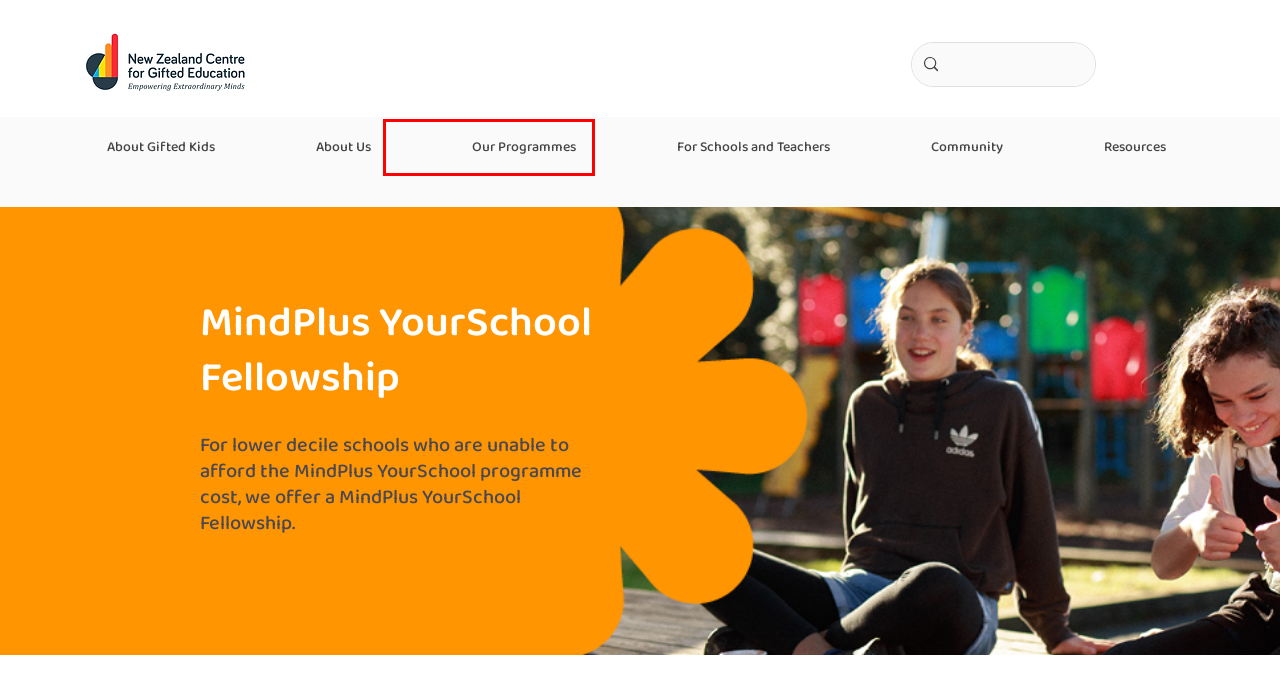Assess the screenshot of a webpage with a red bounding box and determine which webpage description most accurately matches the new page after clicking the element within the red box. Here are the options:
A. Hear From Parents | NZ Gifted Education
B. Contact Us | NZ Gifted Education
C. Our Programmes | NZ Gifted Education
D. About Gifted Kids | NZ Gifted Education
E. About Us | New Zealand Centre for Gifted Education | MindPlus
F. For Schools and Teachers | NZ Gifted Education
G. Young Neurodiversity Champions | NZ Gifted Education
H. Club Day Gallery | NZ Gifted Education

C